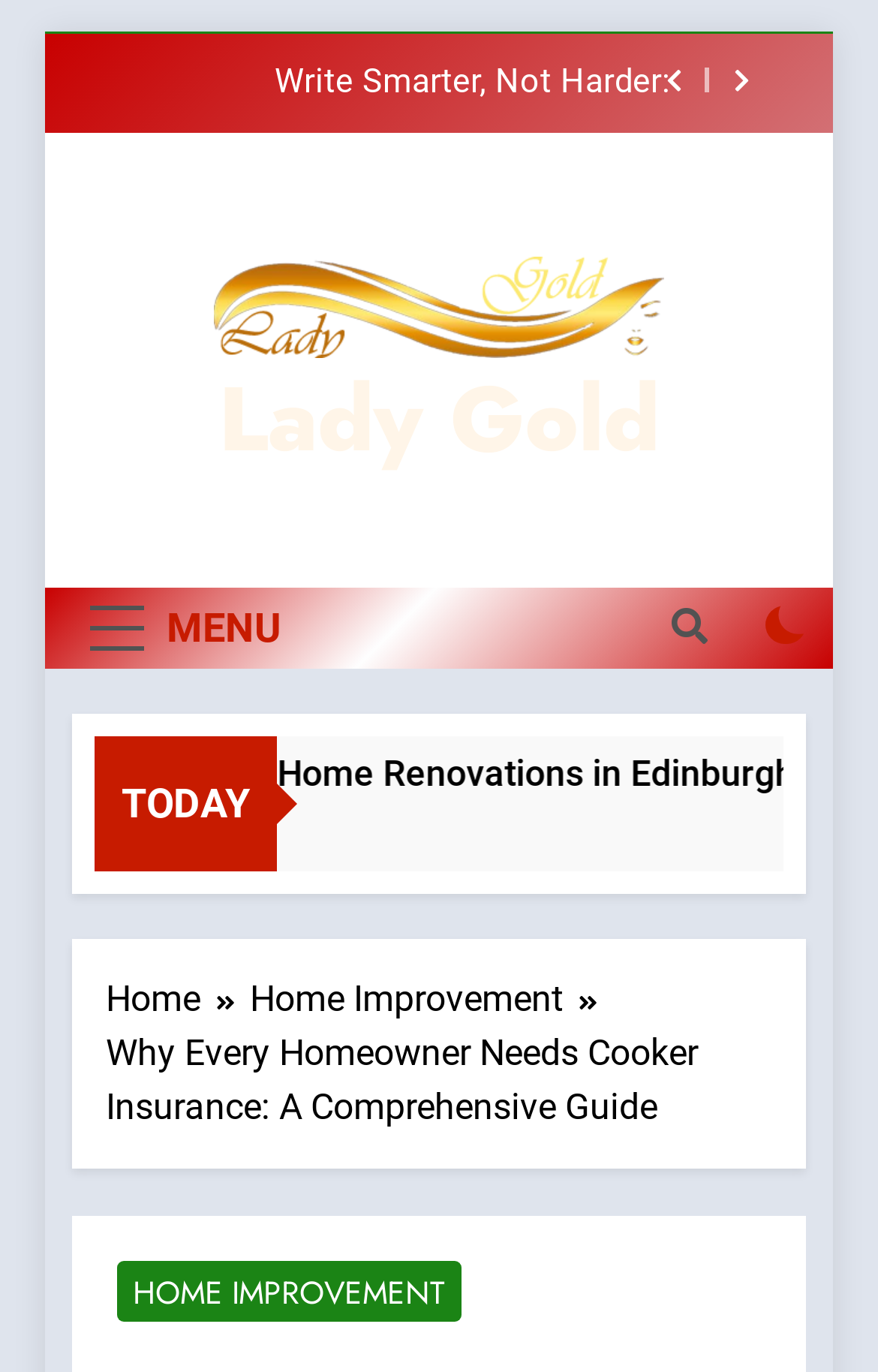Specify the bounding box coordinates of the area that needs to be clicked to achieve the following instruction: "Click the MENU button".

[0.082, 0.428, 0.341, 0.487]